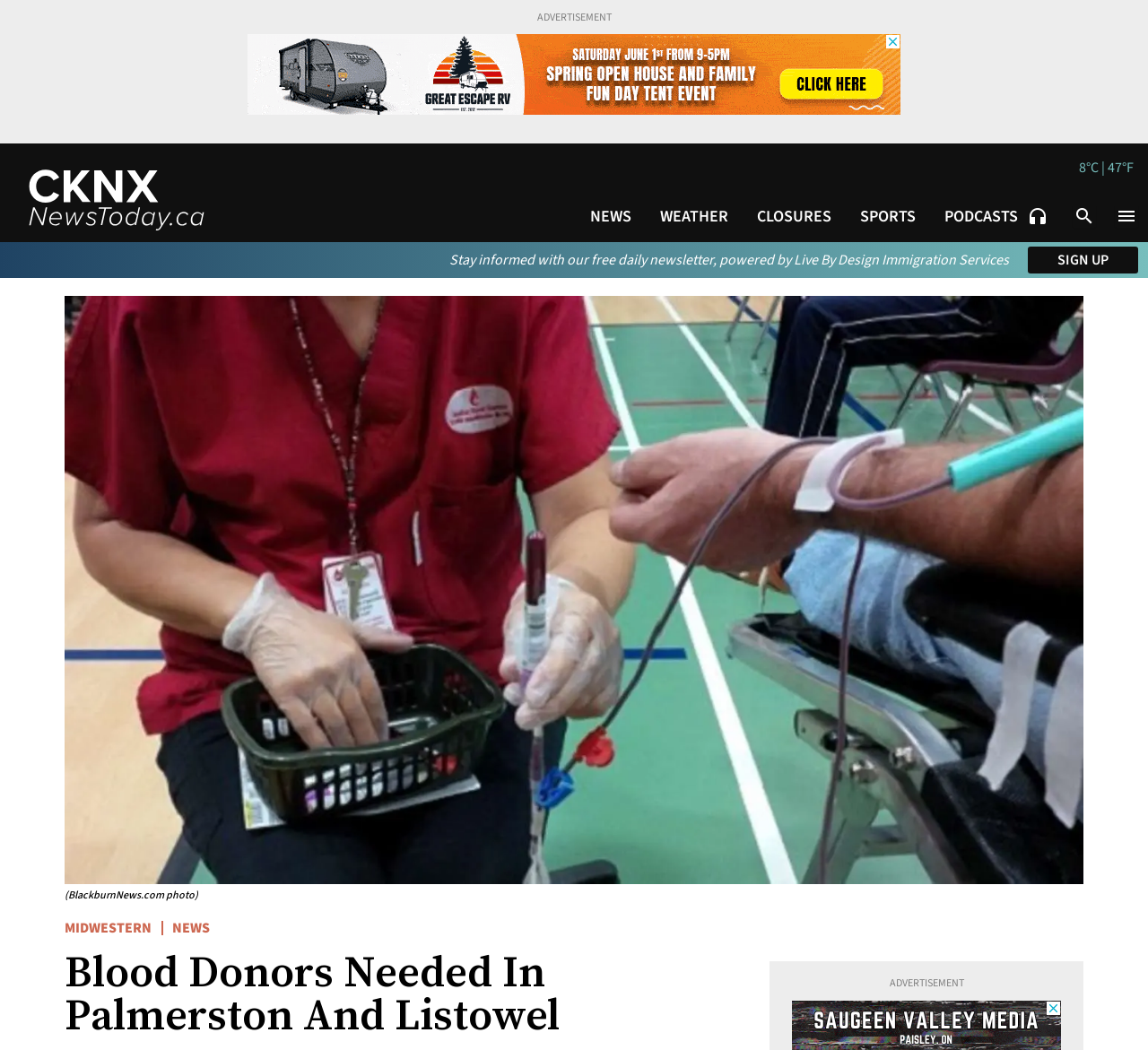Given the following UI element description: "8°C | 47°F", find the bounding box coordinates in the webpage screenshot.

[0.94, 0.151, 0.988, 0.169]